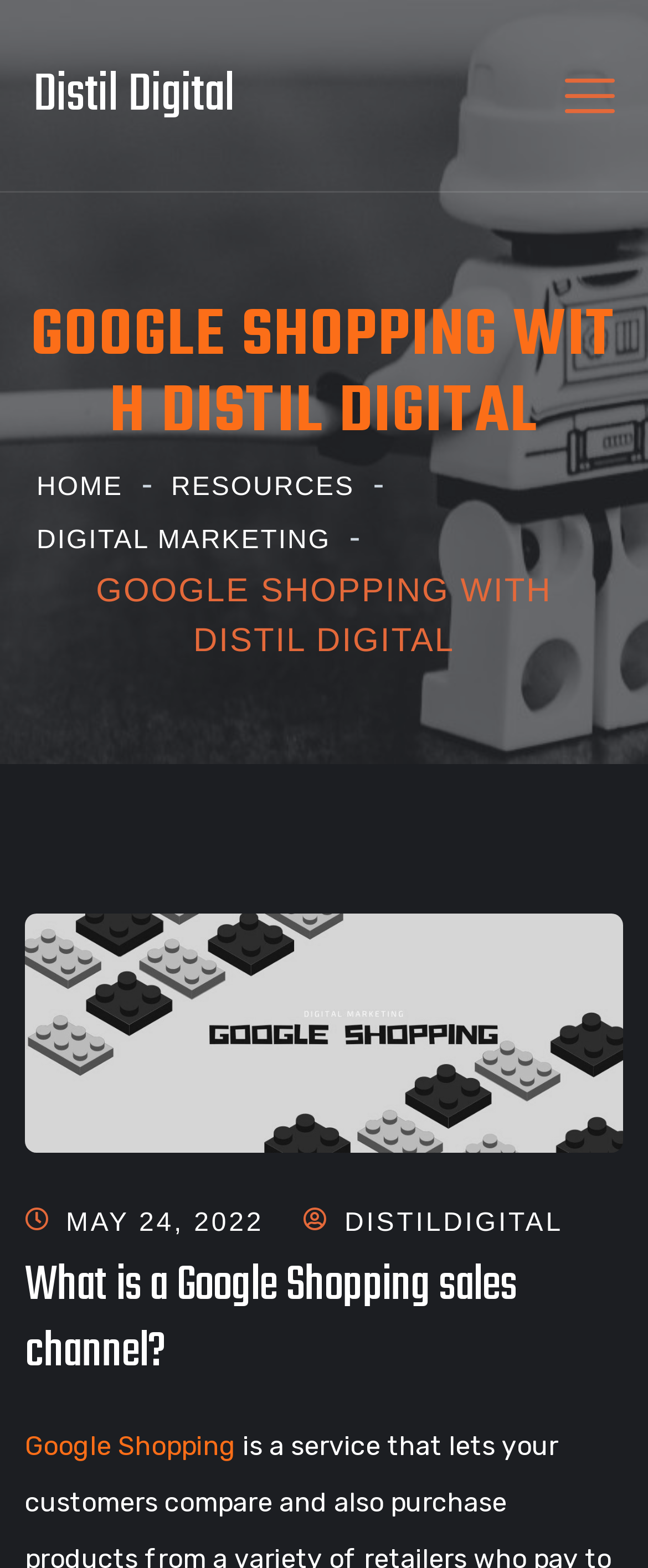Identify the bounding box of the UI component described as: "Distil Digital".

[0.051, 0.042, 0.364, 0.079]